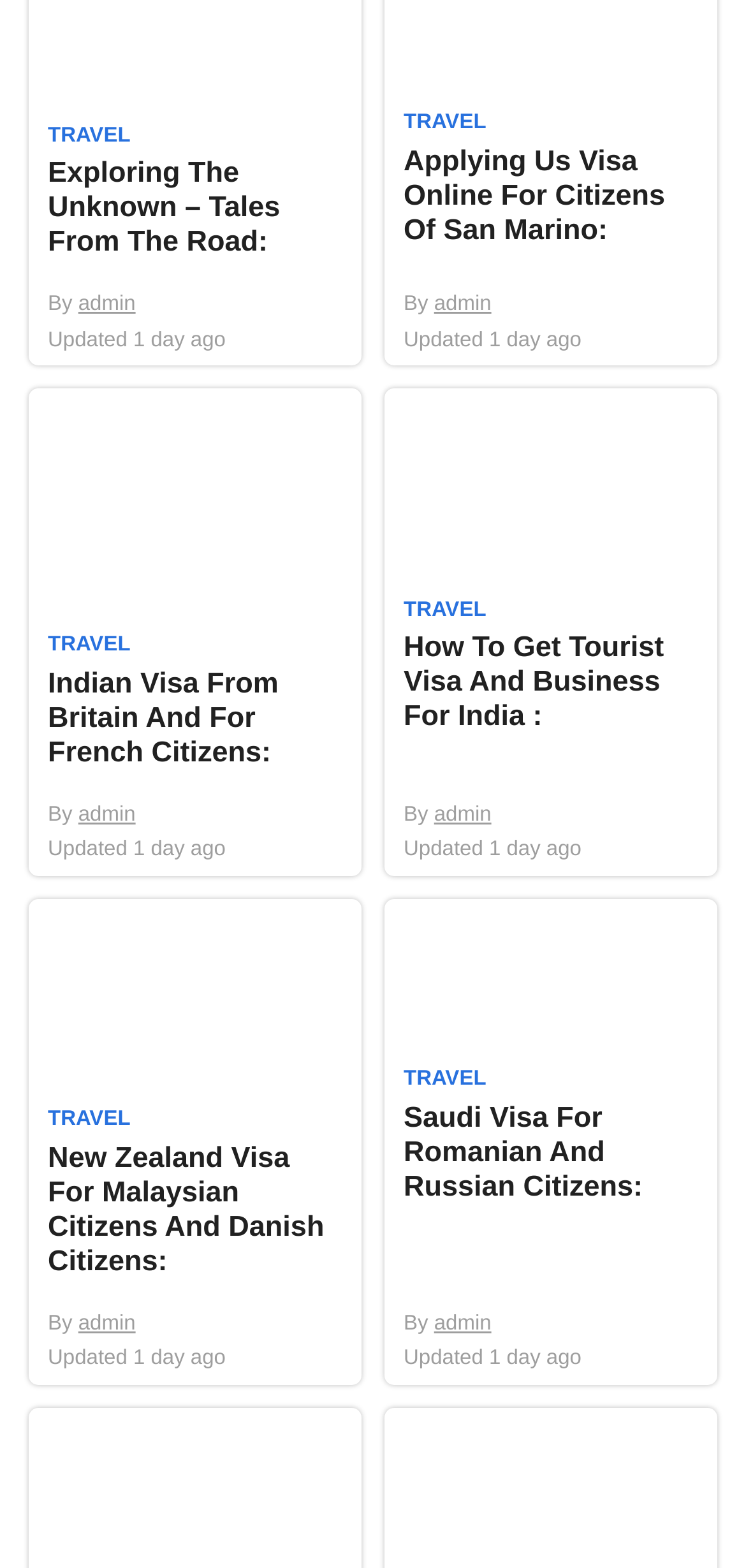Please find the bounding box for the UI element described by: "Travel".

[0.064, 0.077, 0.175, 0.097]